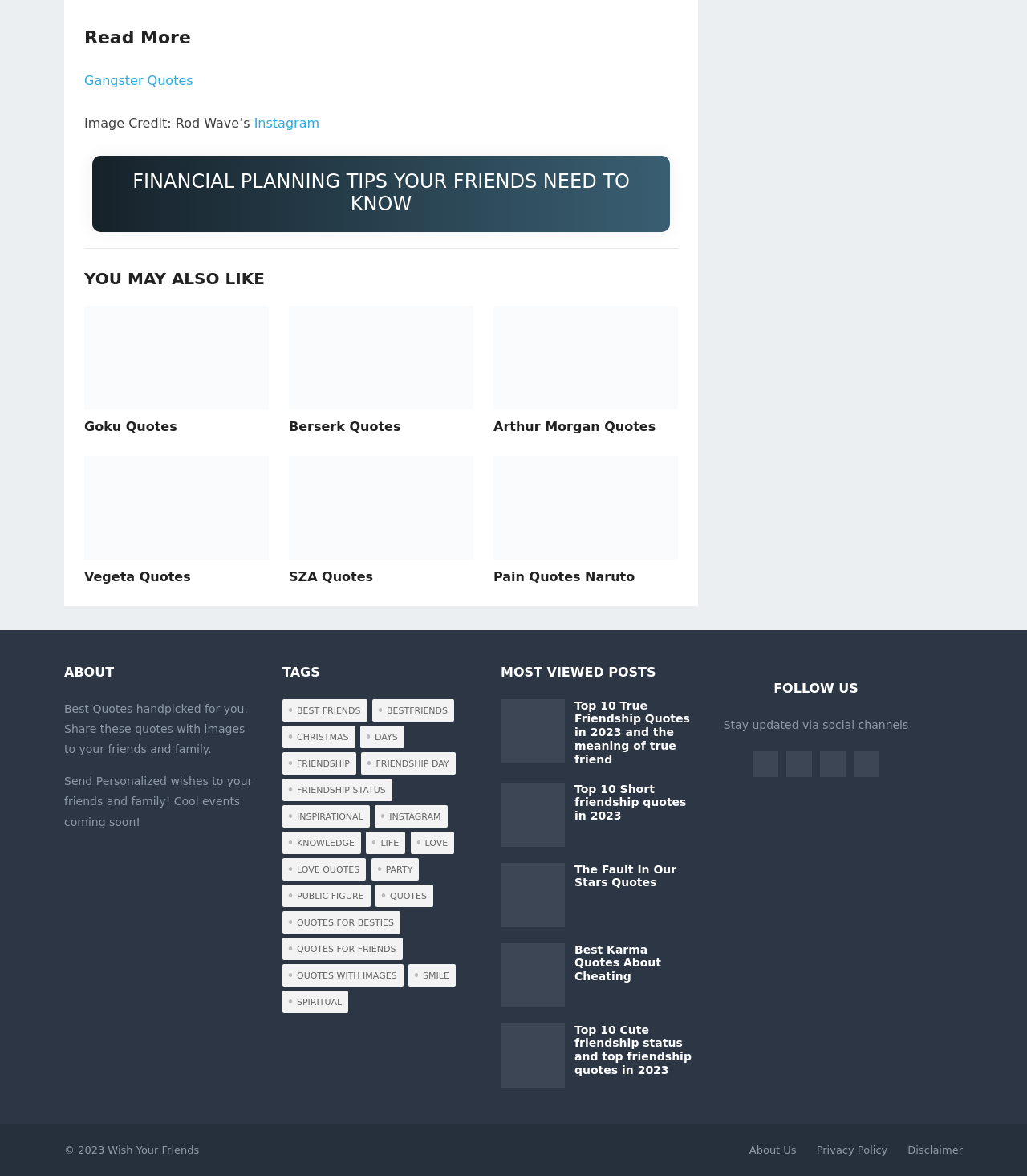Determine the bounding box coordinates of the region I should click to achieve the following instruction: "Read 'FINANCIAL PLANNING TIPS YOUR FRIENDS NEED TO KNOW'". Ensure the bounding box coordinates are four float numbers between 0 and 1, i.e., [left, top, right, bottom].

[0.129, 0.145, 0.613, 0.183]